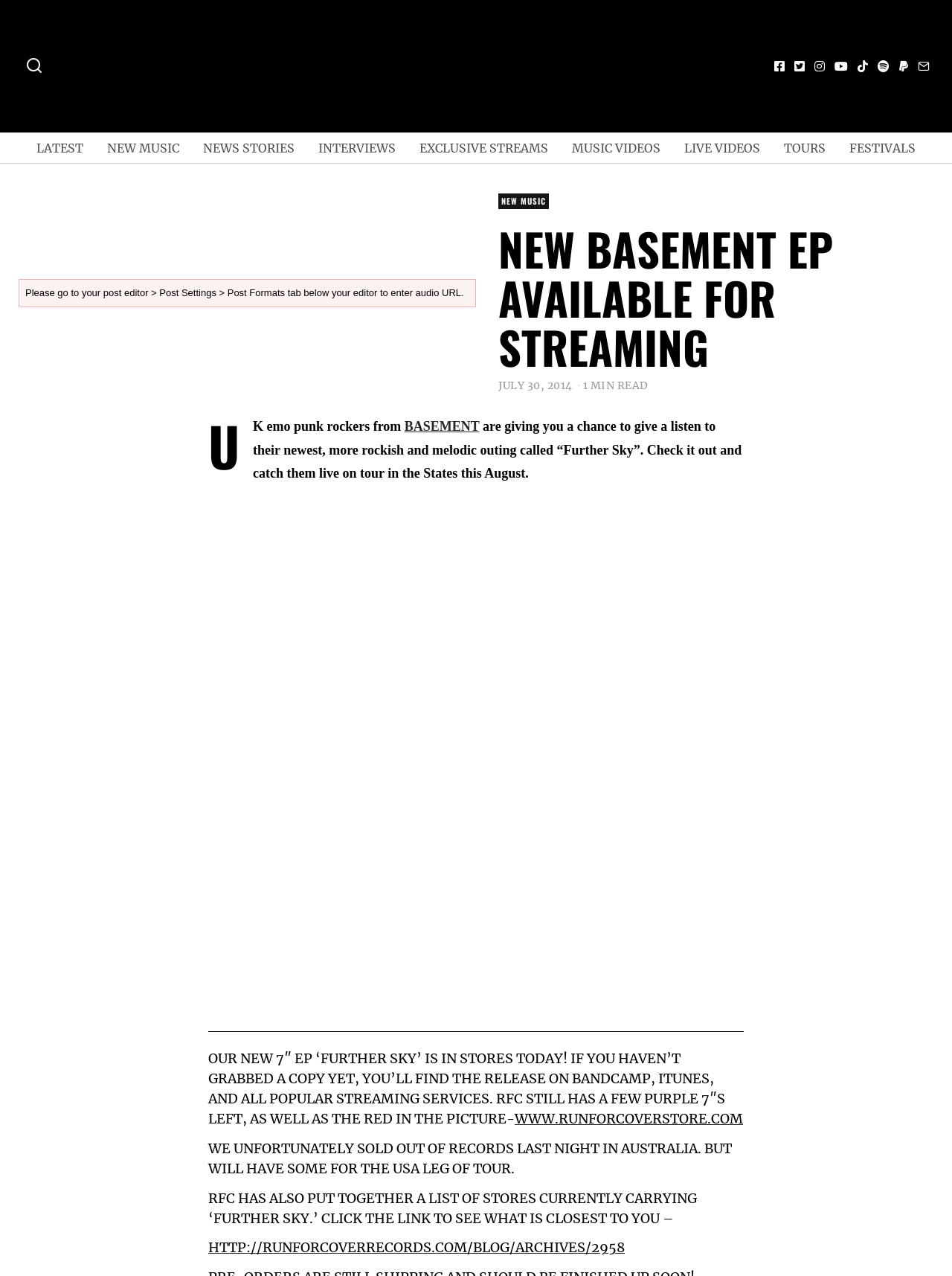Identify the bounding box coordinates of the section to be clicked to complete the task described by the following instruction: "Check out the 'BASEMENT' link". The coordinates should be four float numbers between 0 and 1, formatted as [left, top, right, bottom].

[0.425, 0.329, 0.504, 0.34]